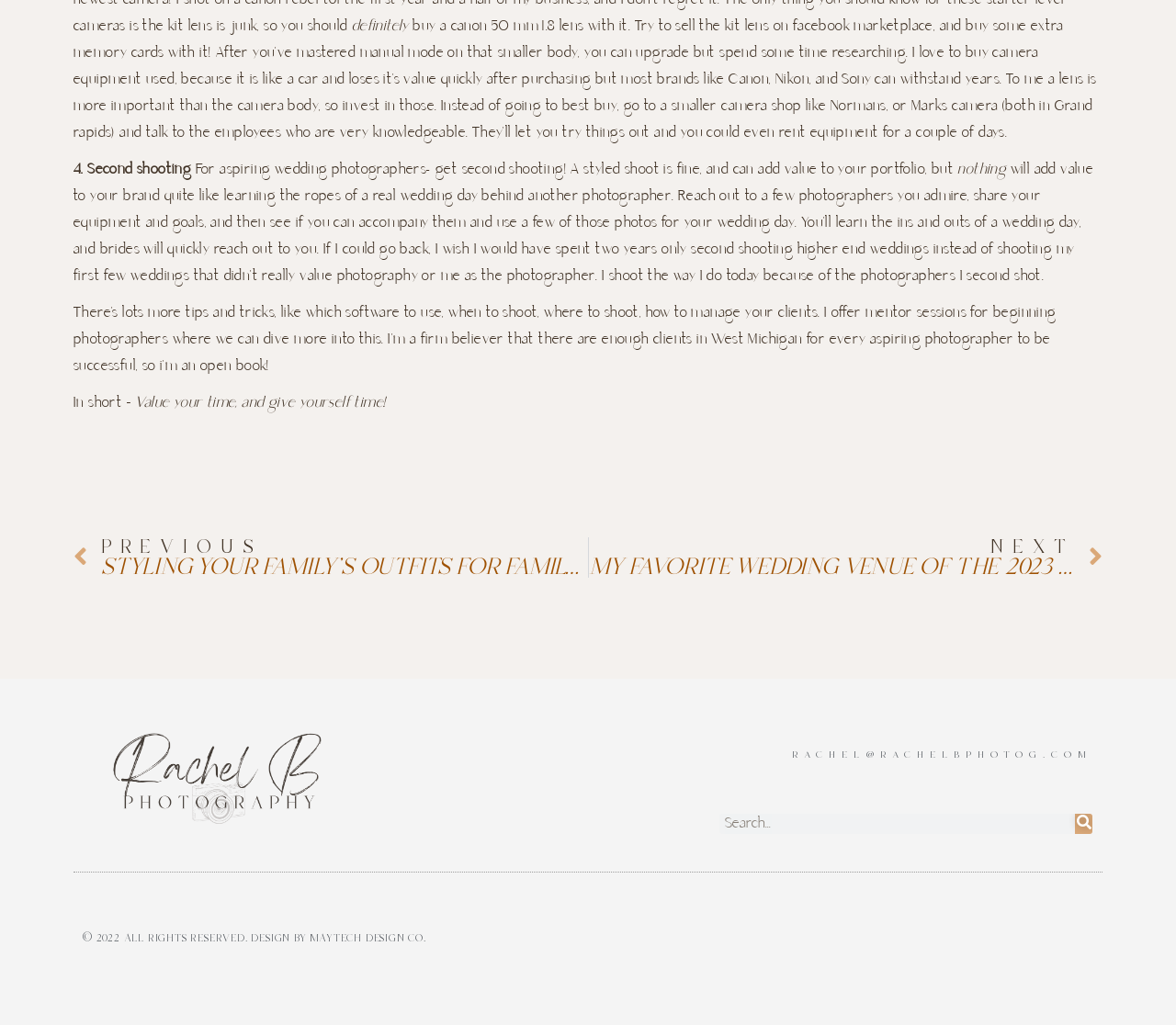What is the author's opinion on the importance of lenses?
Look at the screenshot and respond with a single word or phrase.

More important than camera body